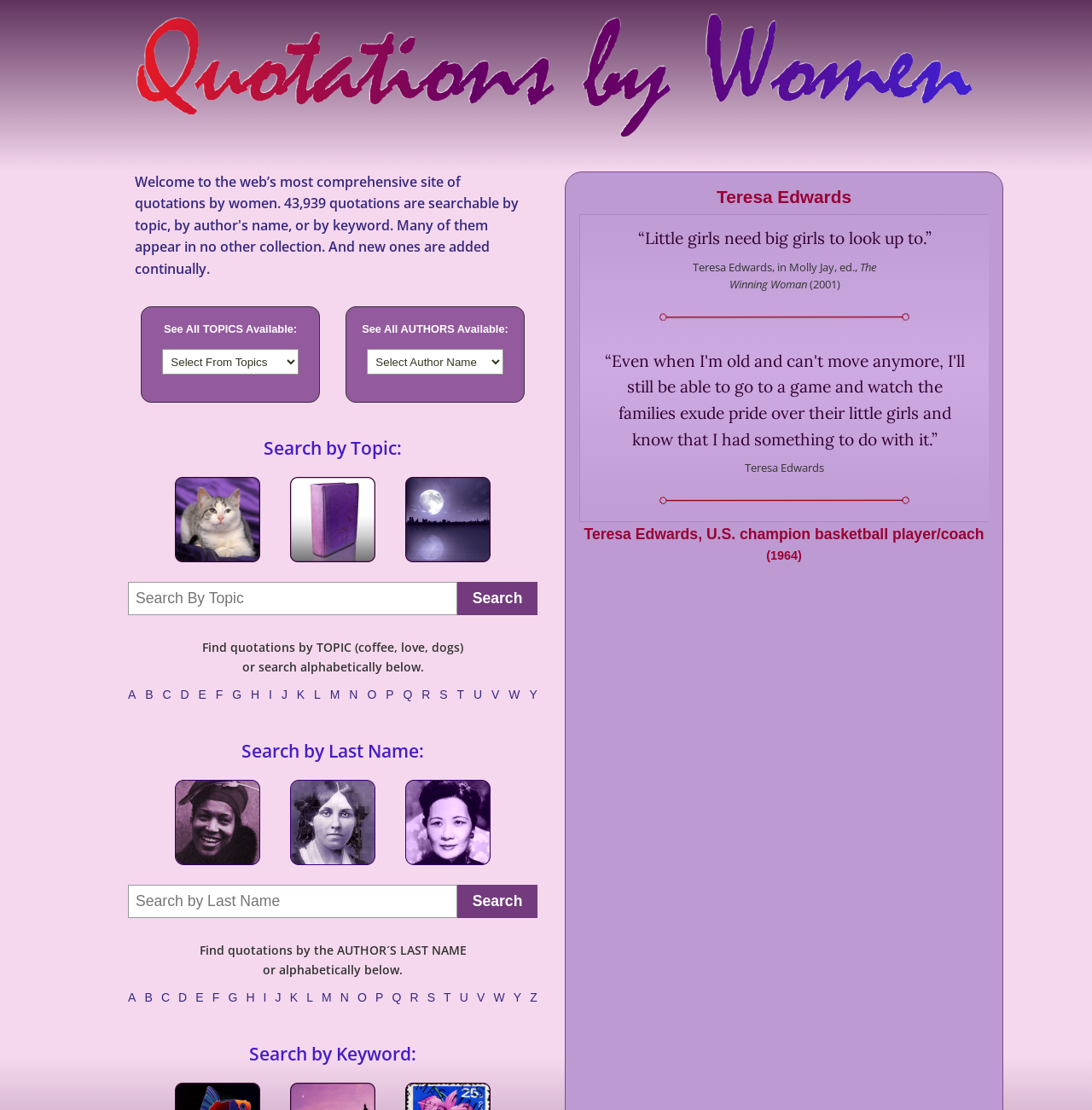Identify the bounding box coordinates for the region to click in order to carry out this instruction: "Click on topic 'coffee'". Provide the coordinates using four float numbers between 0 and 1, formatted as [left, top, right, bottom].

[0.16, 0.429, 0.238, 0.512]